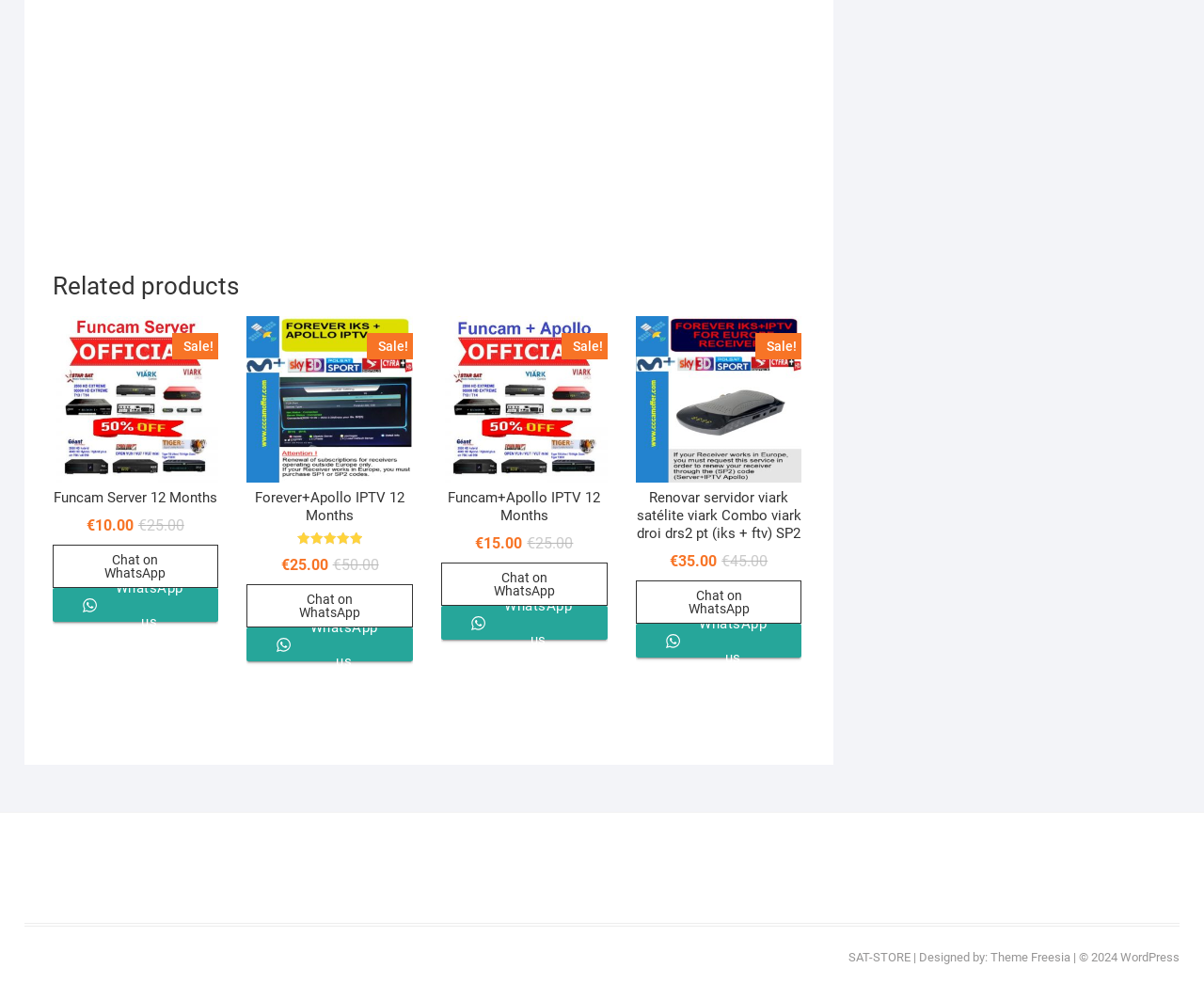Bounding box coordinates are specified in the format (top-left x, top-left y, bottom-right x, bottom-right y). All values are floating point numbers bounded between 0 and 1. Please provide the bounding box coordinate of the region this sentence describes: WordPress

[0.931, 0.966, 0.98, 0.98]